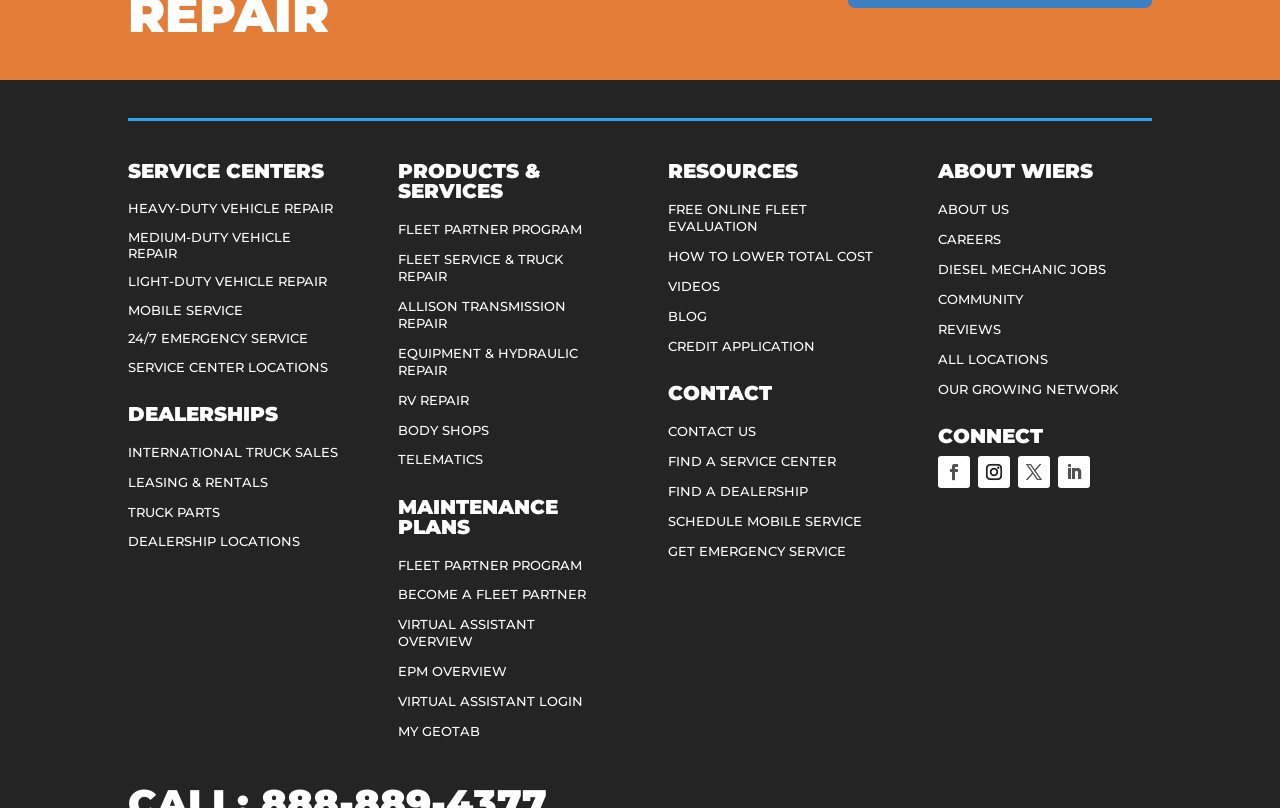What is the 'VIRTUAL ASSISTANT OVERVIEW' about?
We need a detailed and exhaustive answer to the question. Please elaborate.

The 'VIRTUAL ASSISTANT OVERVIEW' is linked under the 'MAINTENANCE PLANS' heading, suggesting that it is related to a virtual assistant service, possibly for fleet management or maintenance planning.